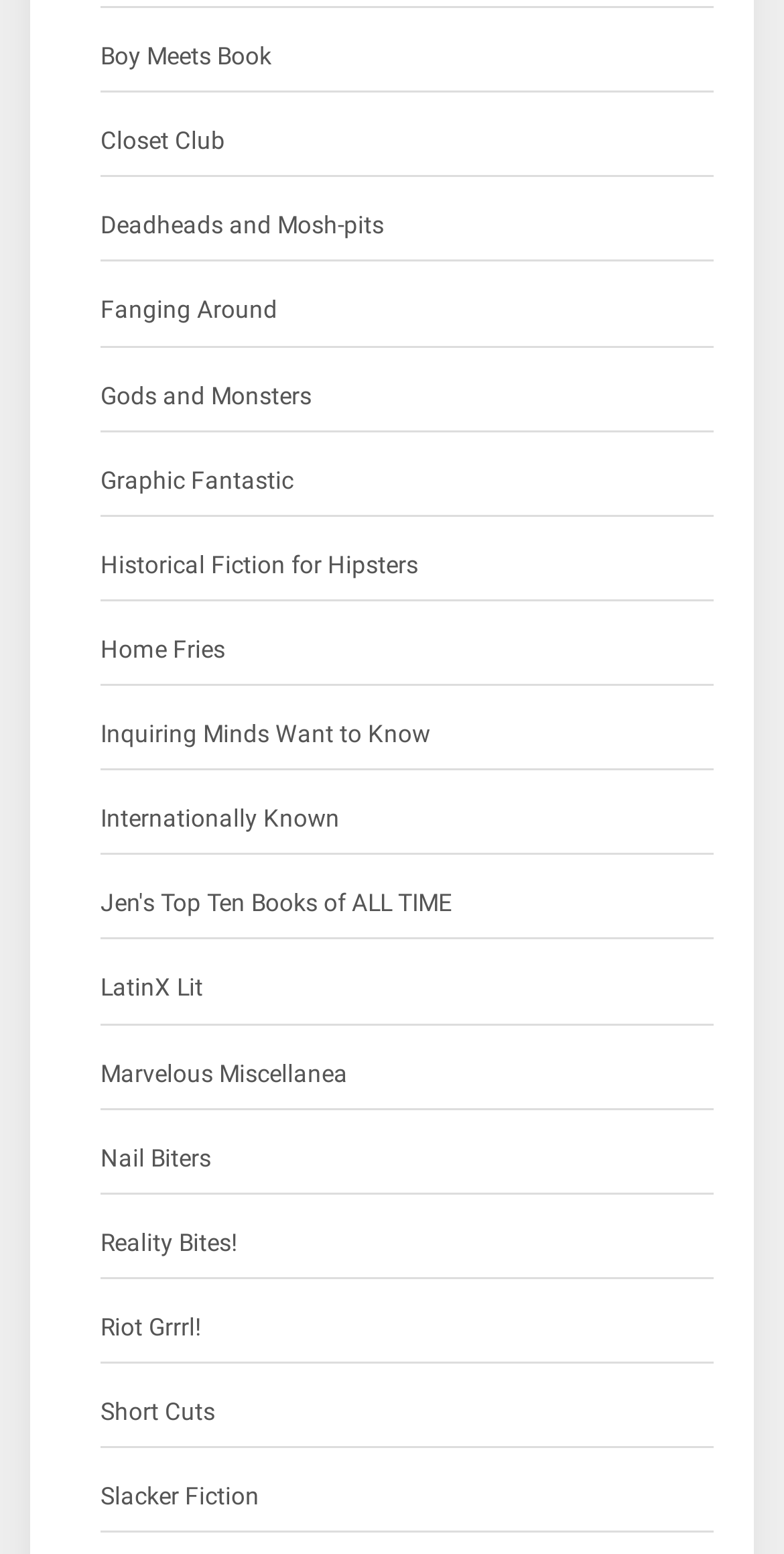Please pinpoint the bounding box coordinates for the region I should click to adhere to this instruction: "Explore 'Jen's Top Ten Books of ALL TIME'".

[0.128, 0.569, 0.577, 0.596]